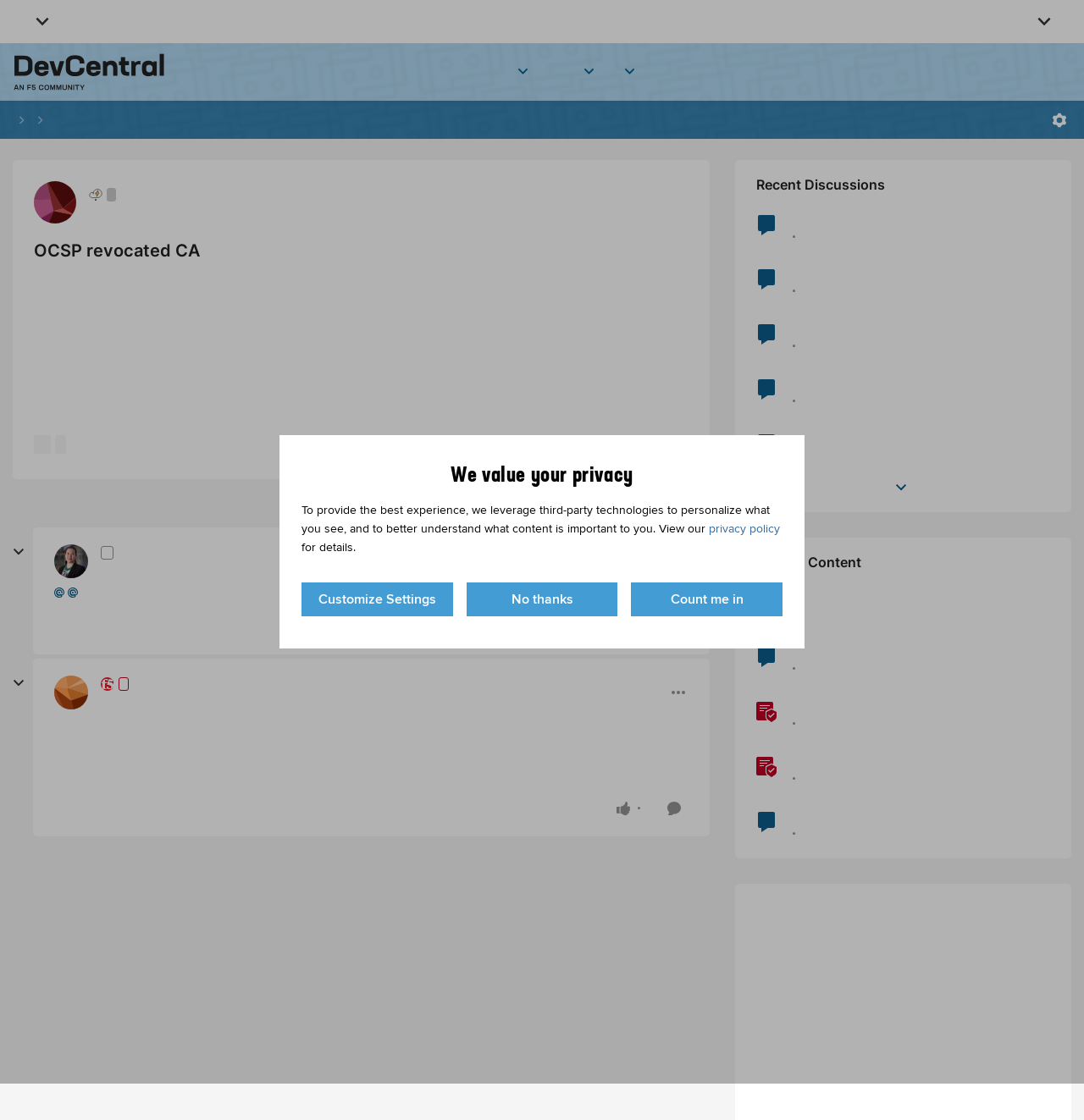Please provide the bounding box coordinates in the format (top-left x, top-left y, bottom-right x, bottom-right y). Remember, all values are floating point numbers between 0 and 1. What is the bounding box coordinate of the region described as: Register

[0.955, 0.046, 0.971, 0.082]